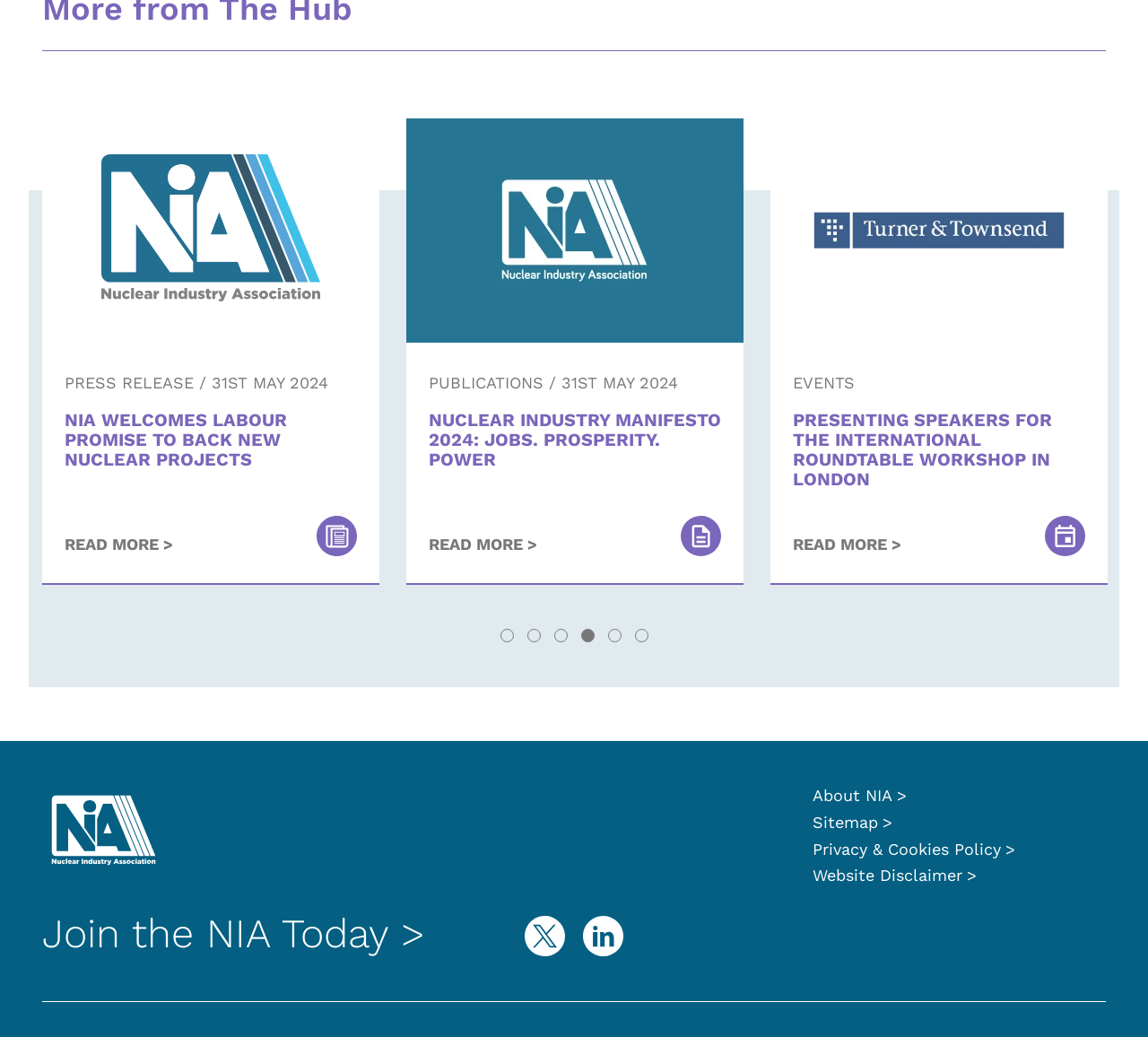Answer the question with a single word or phrase: 
What is the text on the button at the top right corner?

Join the NIA Today >